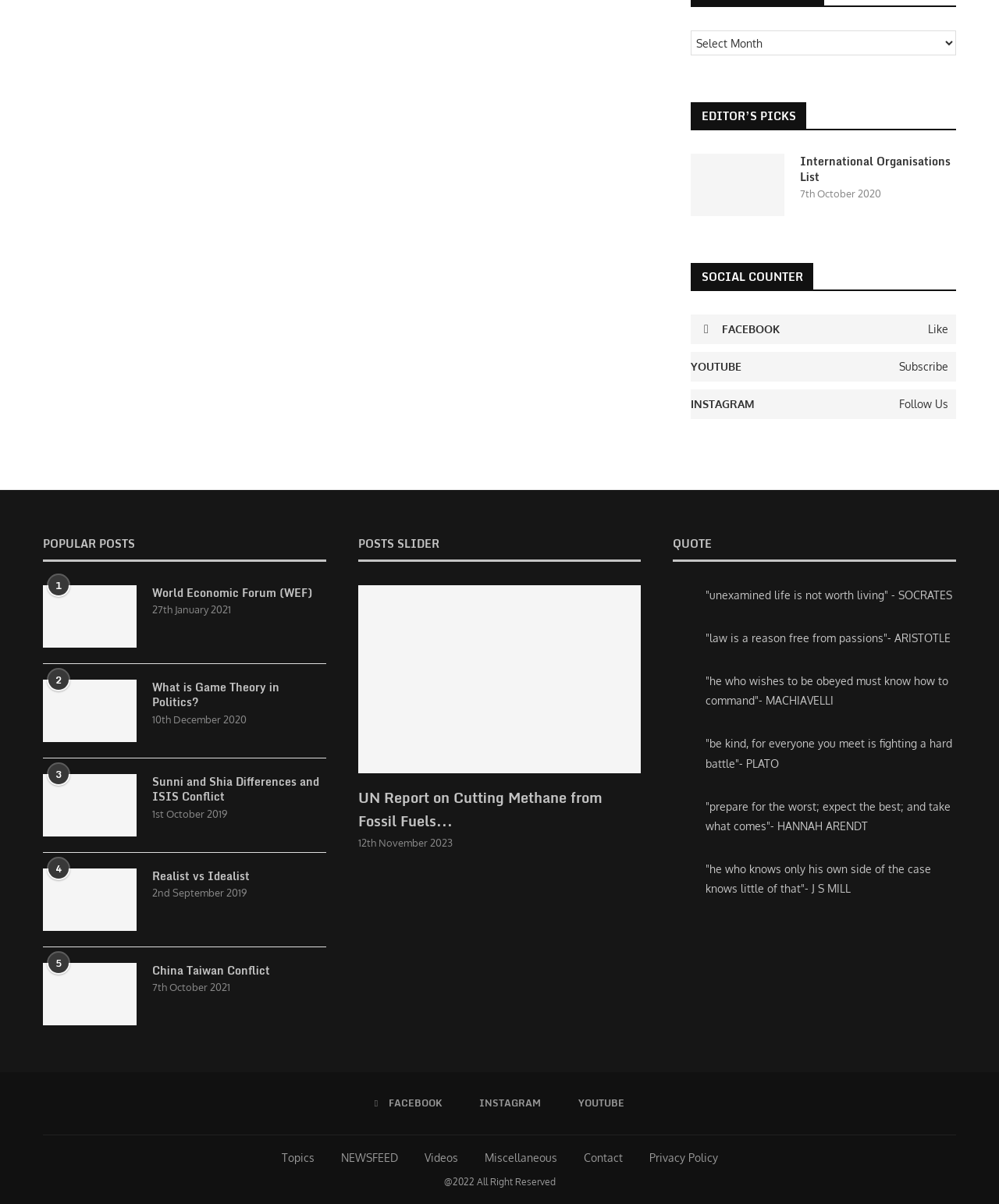Please determine the bounding box coordinates for the element that should be clicked to follow these instructions: "Like on FACEBOOK".

[0.691, 0.261, 0.957, 0.286]